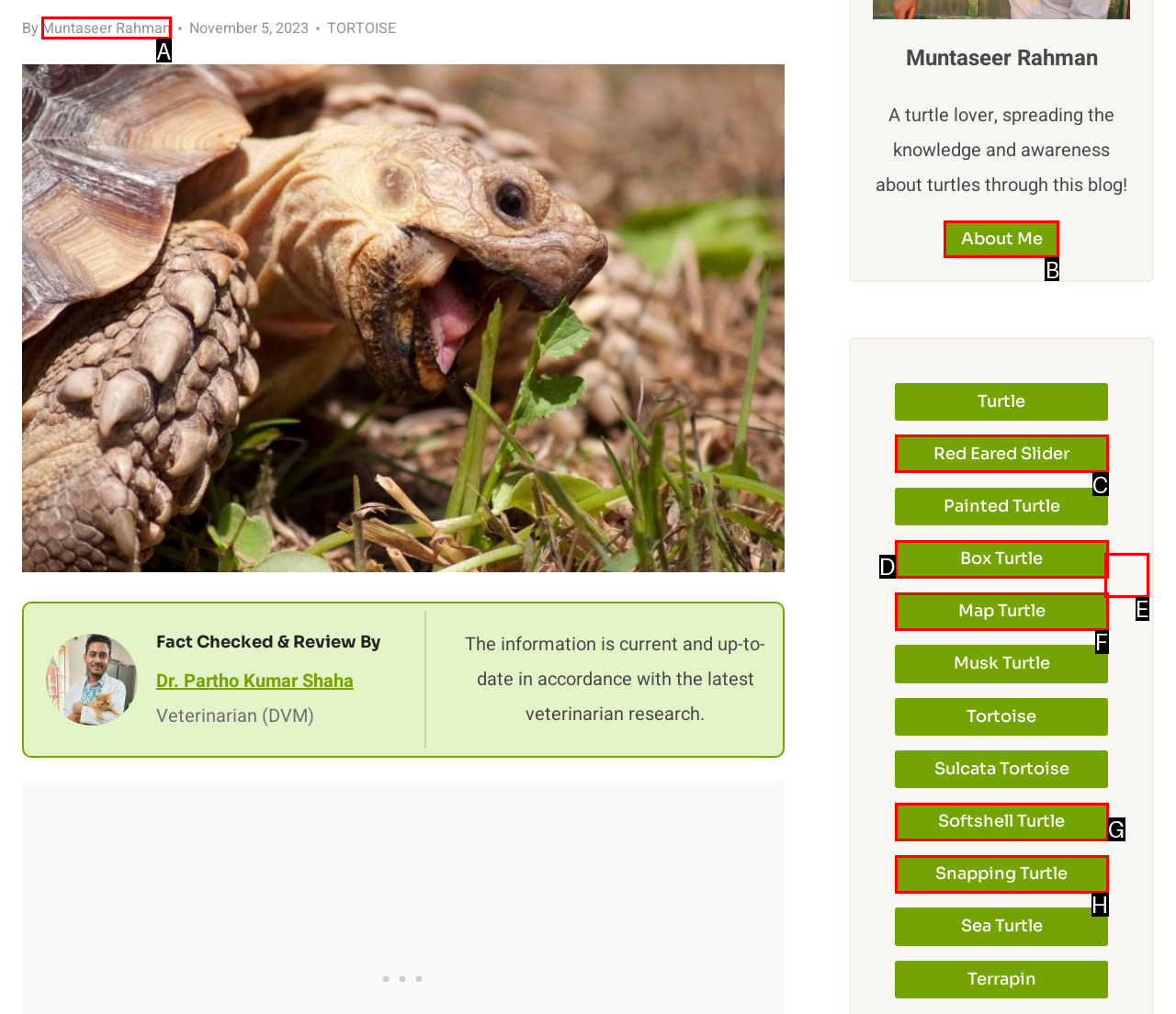Identify the matching UI element based on the description: Snapping Turtle
Reply with the letter from the available choices.

H